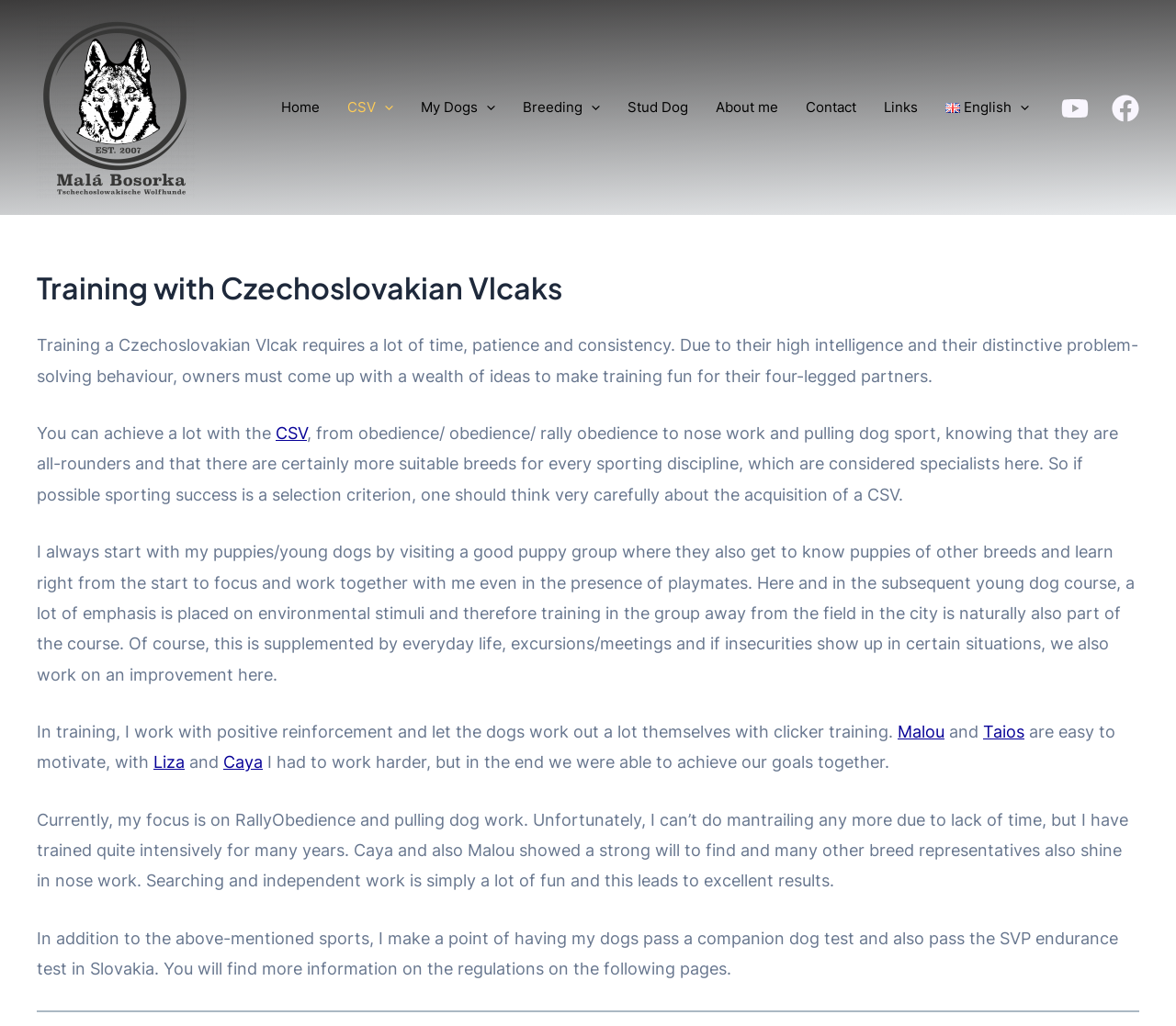What is the purpose of the companion dog test?
Provide a well-explained and detailed answer to the question.

The webpage mentions that the author makes a point of having their dogs pass a companion dog test, but it does not explicitly state the purpose of this test. It can be inferred that it is likely related to evaluating the dog's behavior and temperament in certain situations.